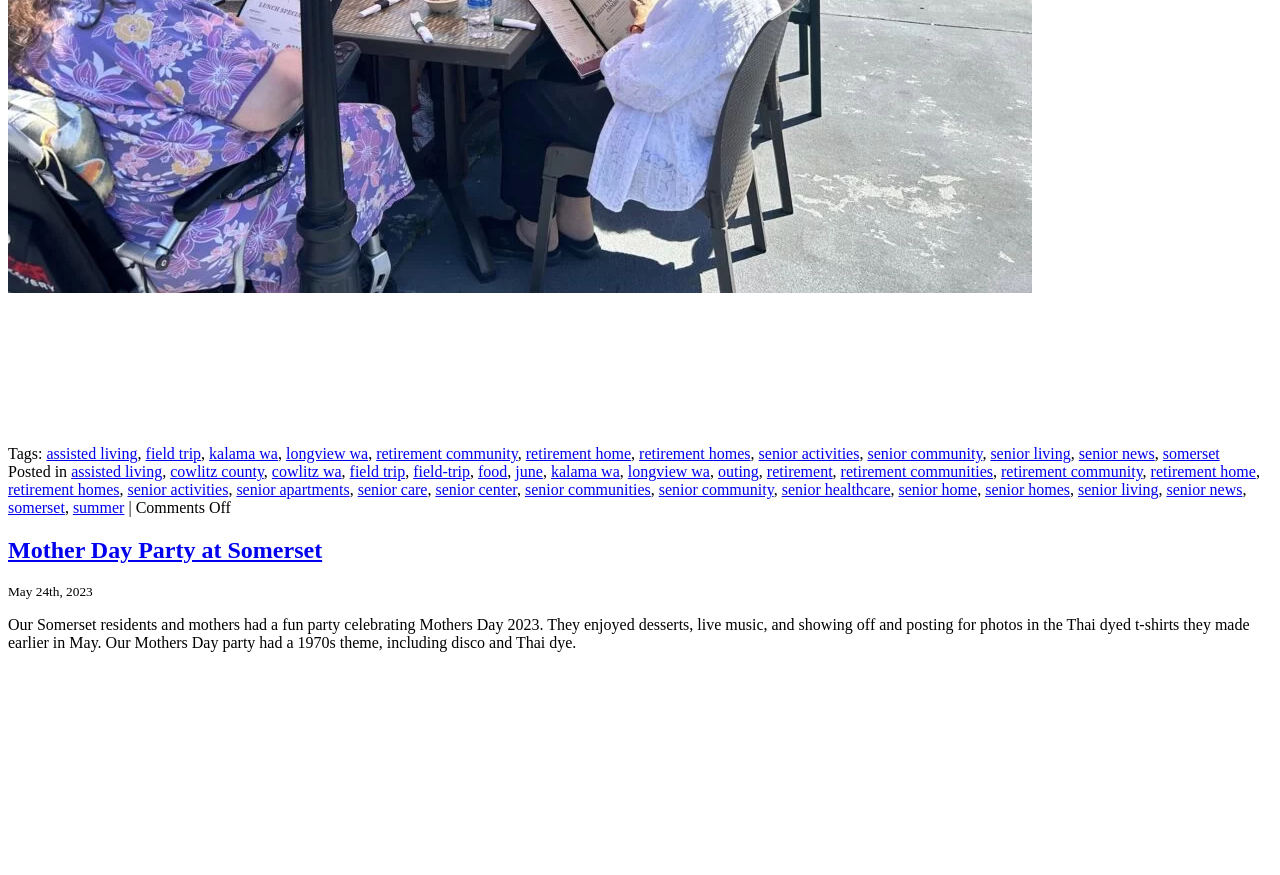Determine the bounding box coordinates (top-left x, top-left y, bottom-right x, bottom-right y) of the UI element described in the following text: somerset

[0.908, 0.509, 0.953, 0.528]